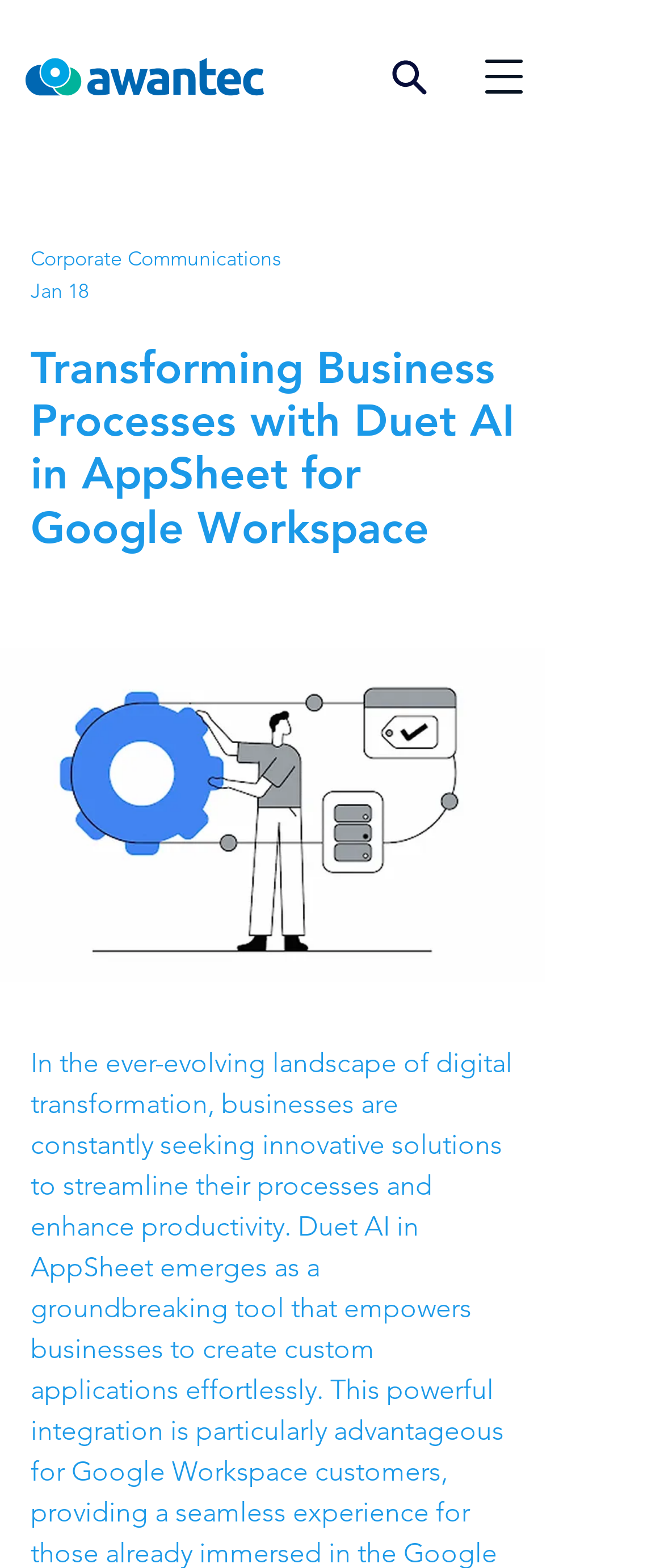Identify the bounding box coordinates for the UI element described as: "Corporate Communications".

[0.046, 0.155, 0.423, 0.175]